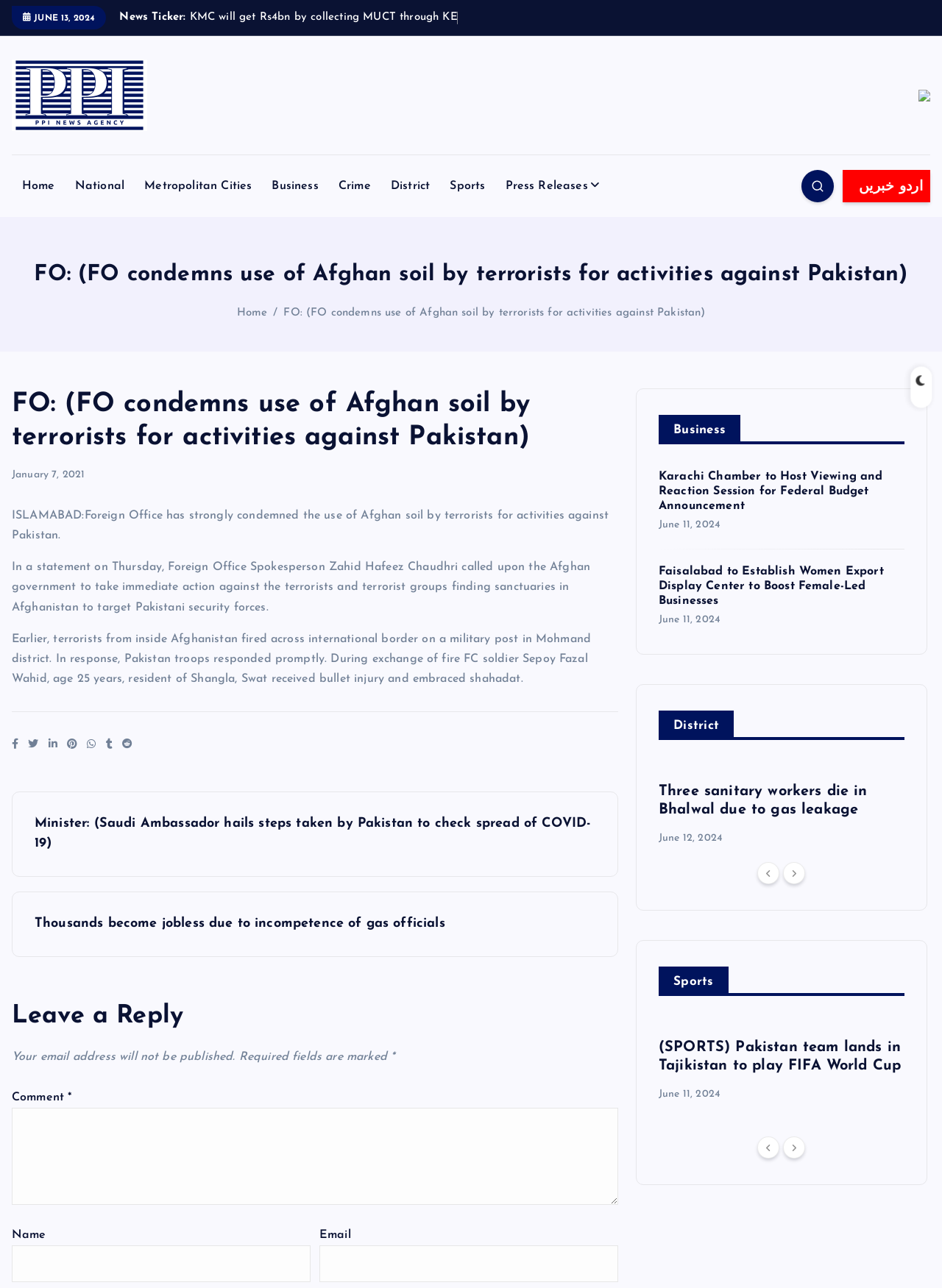Please determine the bounding box coordinates of the clickable area required to carry out the following instruction: "Click on the Urdu news link". The coordinates must be four float numbers between 0 and 1, represented as [left, top, right, bottom].

[0.895, 0.132, 0.988, 0.157]